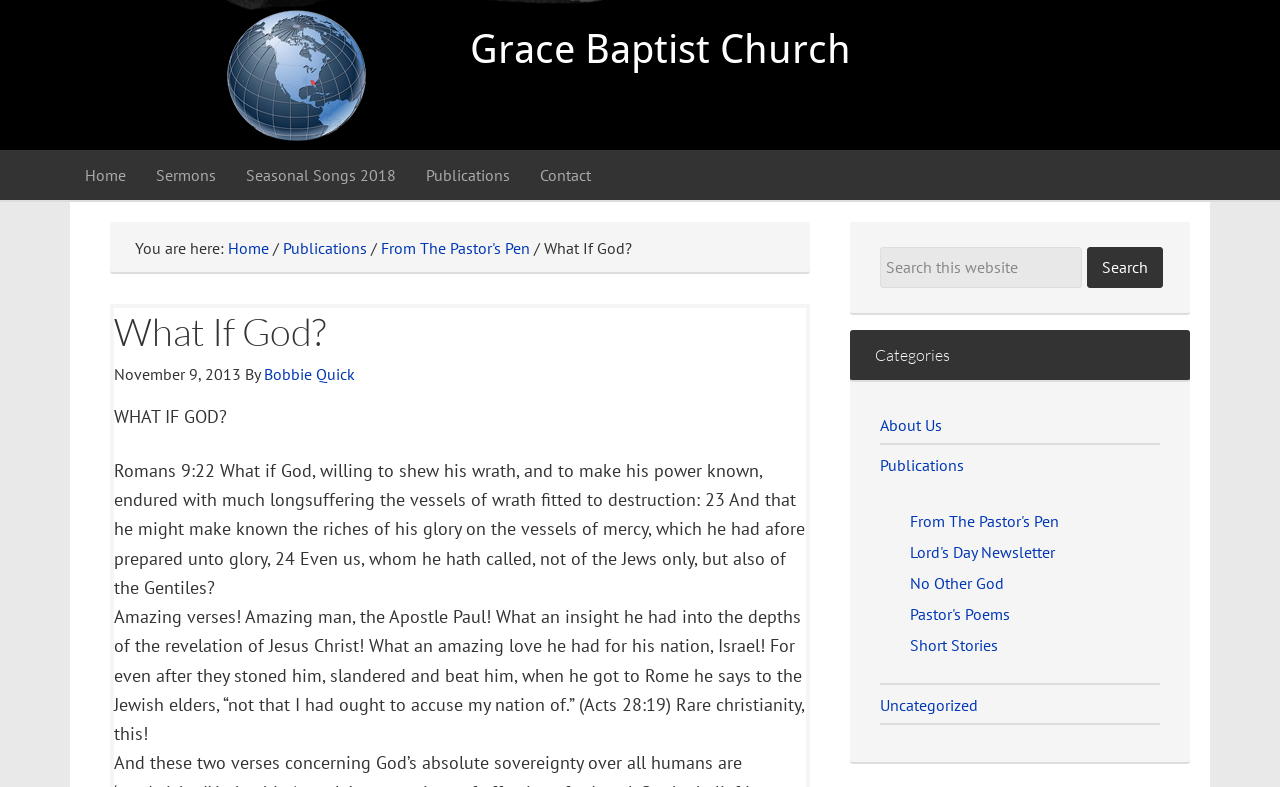What is the date of the current article?
Based on the visual content, answer with a single word or a brief phrase.

November 9, 2013